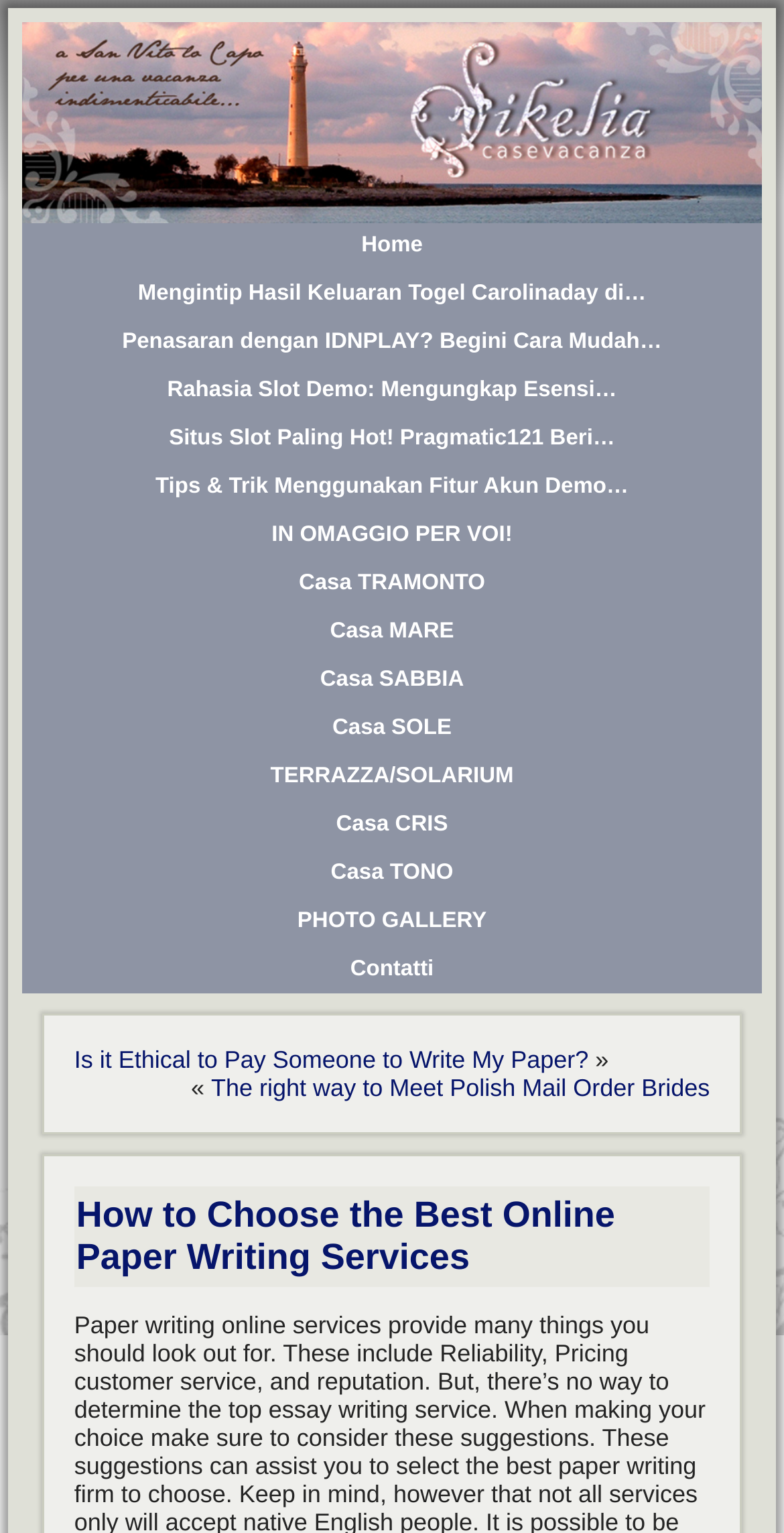Are there any links to accommodations on the website? Using the information from the screenshot, answer with a single word or phrase.

Yes